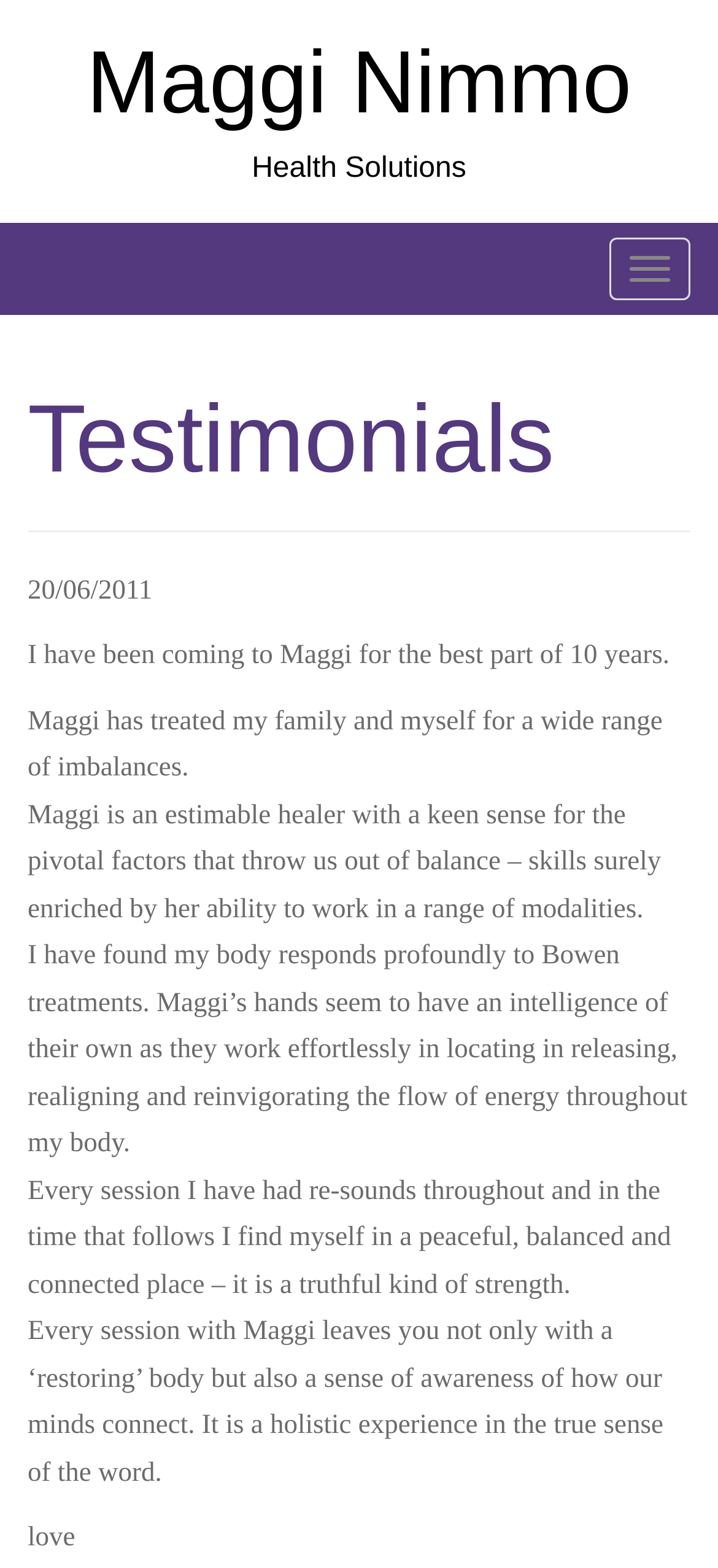What is the date of the first testimonial?
Please respond to the question with a detailed and well-explained answer.

The date of the first testimonial can be found in the StaticText element with the text '20/06/2011', which is located above the first testimonial.